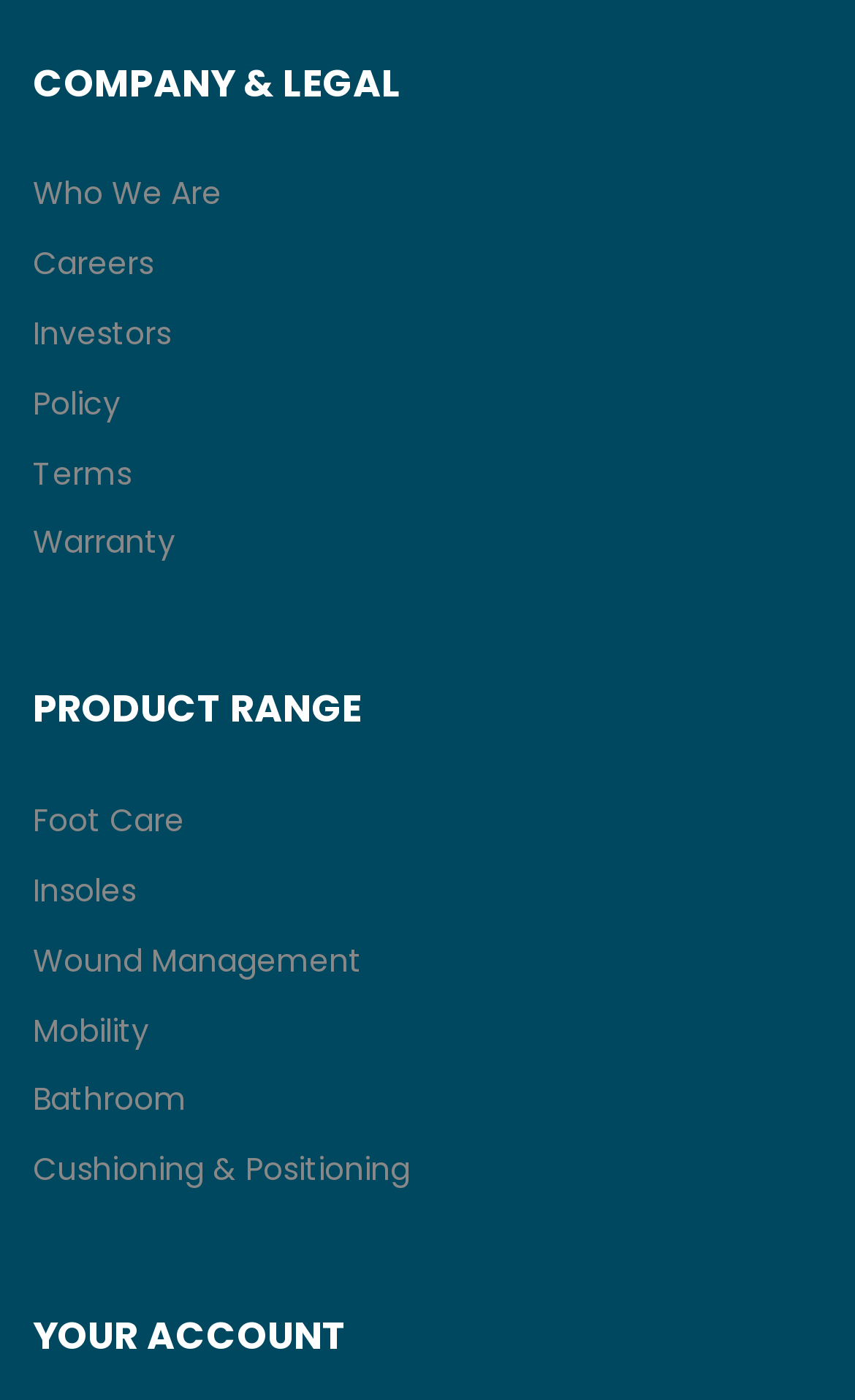What is the first category under PRODUCT RANGE?
Refer to the image and respond with a one-word or short-phrase answer.

Foot Care